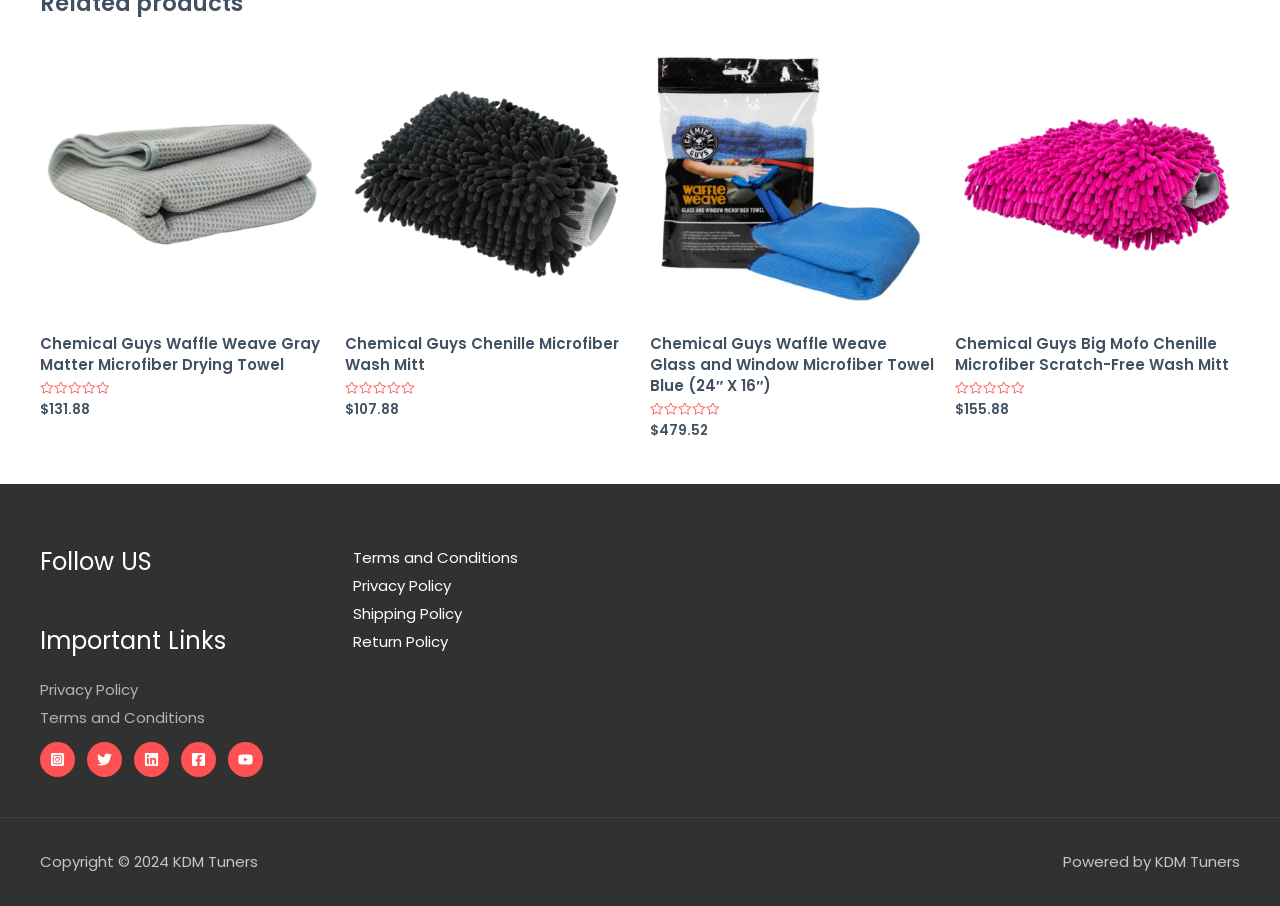Please identify the bounding box coordinates of the element that needs to be clicked to perform the following instruction: "View the rating of Chemical Guys Chenille Microfiber Wash Mitt".

[0.27, 0.442, 0.293, 0.456]